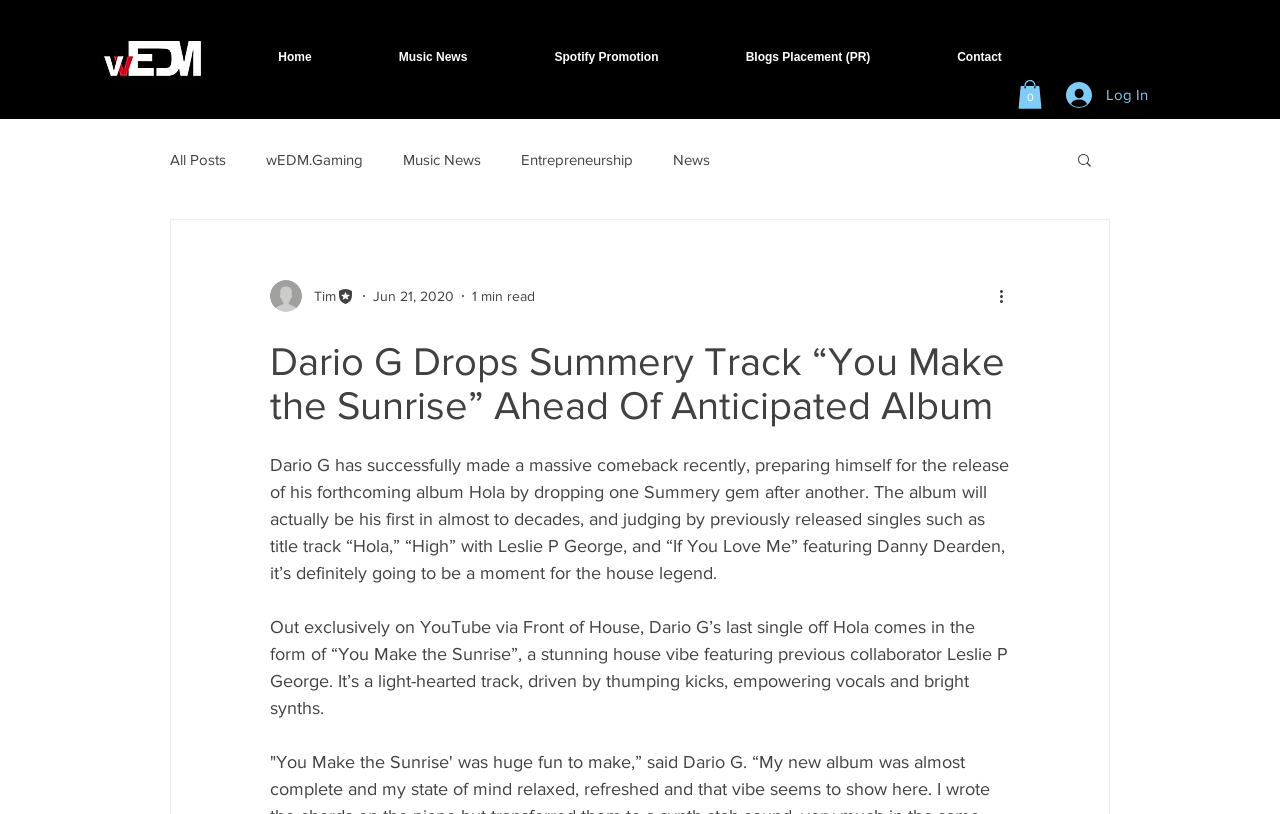Who is the collaborator featured in the song 'You Make the Sunrise'?
Please analyze the image and answer the question with as much detail as possible.

I found the collaborator's name by reading the text in the article which mentions 'a stunning house vibe featuring previous collaborator Leslie P George'.